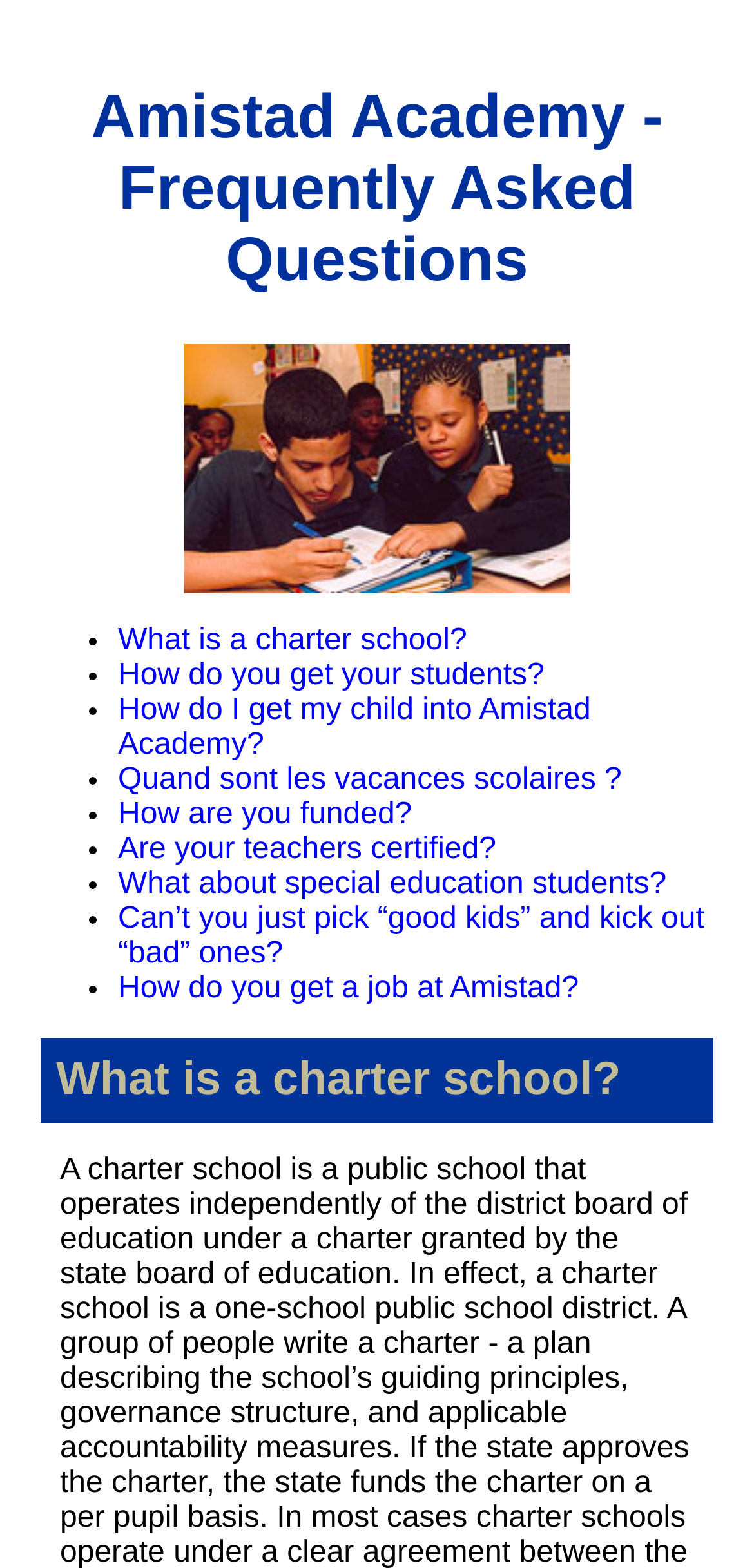How many FAQs are on the page?
Look at the webpage screenshot and answer the question with a detailed explanation.

I can count at least 10 FAQs on the page, each with a question and an answer, which suggests that there are at least 10 FAQs on the page.